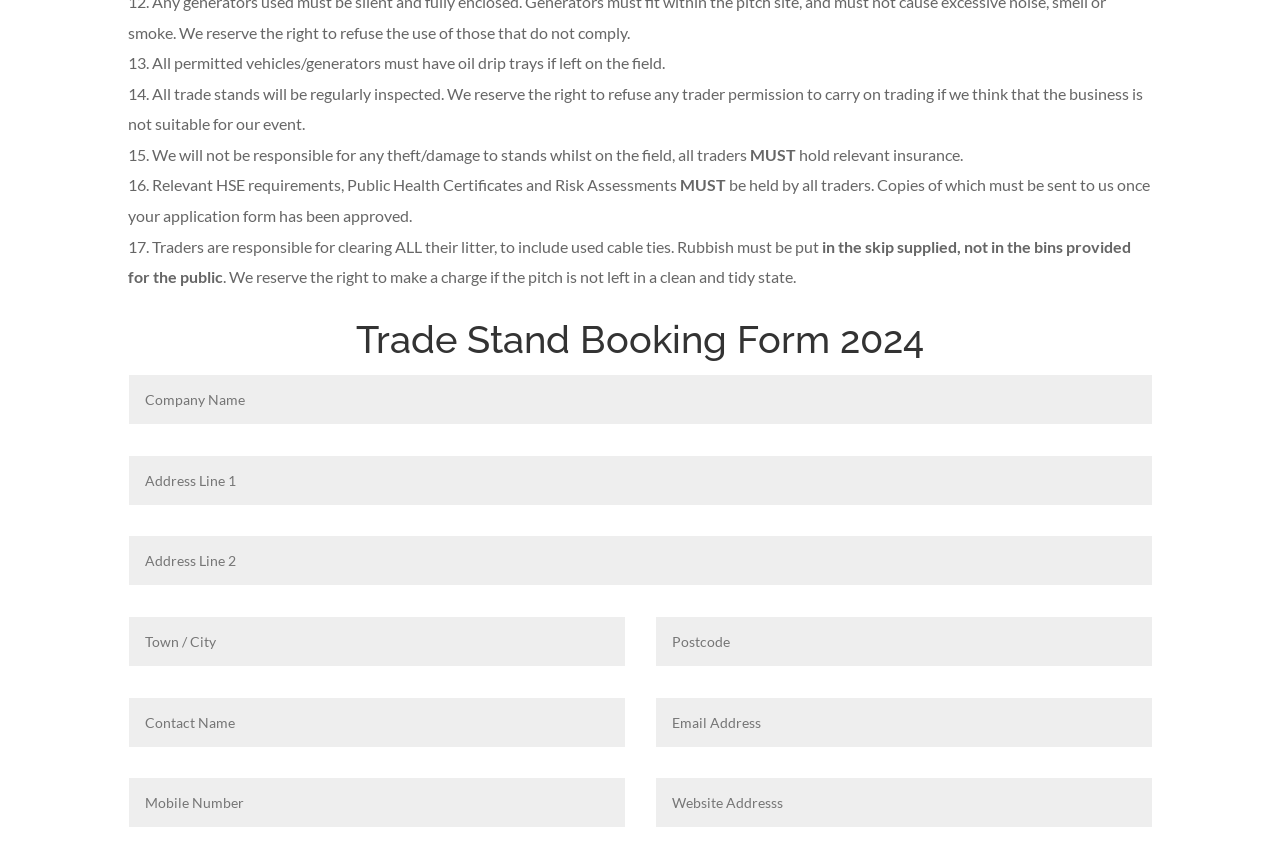Reply to the question with a brief word or phrase: How many textboxes are available for input?

9